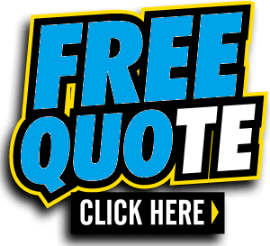Paint a vivid picture with your words by describing the image in detail.

The image prominently features the phrase "FREE QUOTE" in bold, eye-catching blue letters, emphasizing an offer for potential customers. Below this, the text "CLICK HERE" directs viewers to take action, likely leading them to request a free quote for solar power solutions. The overall design uses a vibrant color scheme with black outlines and a subtle shadow effect to enhance visibility and attract attention, making it a compelling call-to-action for those interested in solar energy options. This image is part of a promotional effort on the website, encouraging users to explore solar system prices and advice.